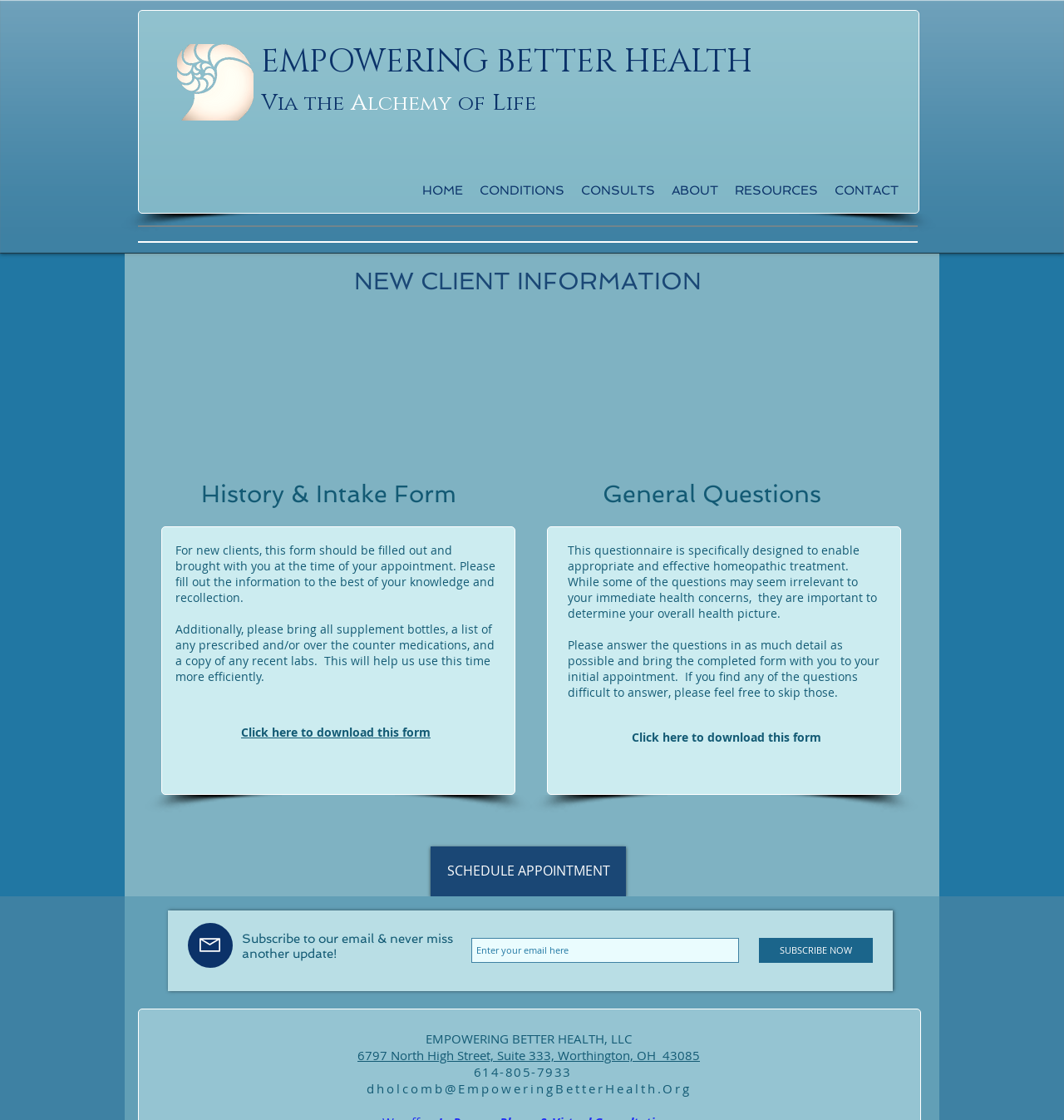Produce an extensive caption that describes everything on the webpage.

The webpage is about Empowering Better Health, a homeopathic treatment service. At the top left corner, there is a logo image of the company. Next to it, there is a heading that reads "EMPOWERING BETTER HEALTH via the alchemy of life" with two links embedded within the text. 

Below the heading, there is a navigation menu with links to different sections of the website, including "HOME", "CONDITIONS", "CONSULTS", "ABOUT", "RESOURCES", and "CONTACT". 

The main content of the webpage is divided into three sections. The first section is about new client information, with a heading "NEW CLIENT INFORMATION" and an image related to homeopathy. Below the image, there is a heading "History & Intake Form" and a paragraph of text explaining what new clients need to do before their appointment. There is also a link to download the form.

The second section is about general questions, with a heading "General Questions" and a paragraph of text explaining the purpose of the questionnaire. There are three paragraphs of text explaining how to answer the questions and a link to download the form.

At the bottom of the webpage, there is a call-to-action button "SCHEDULE APPOINTMENT" and a section to subscribe to the company's email newsletter. There is also a footer section with the company's name, address, phone number, and email address.